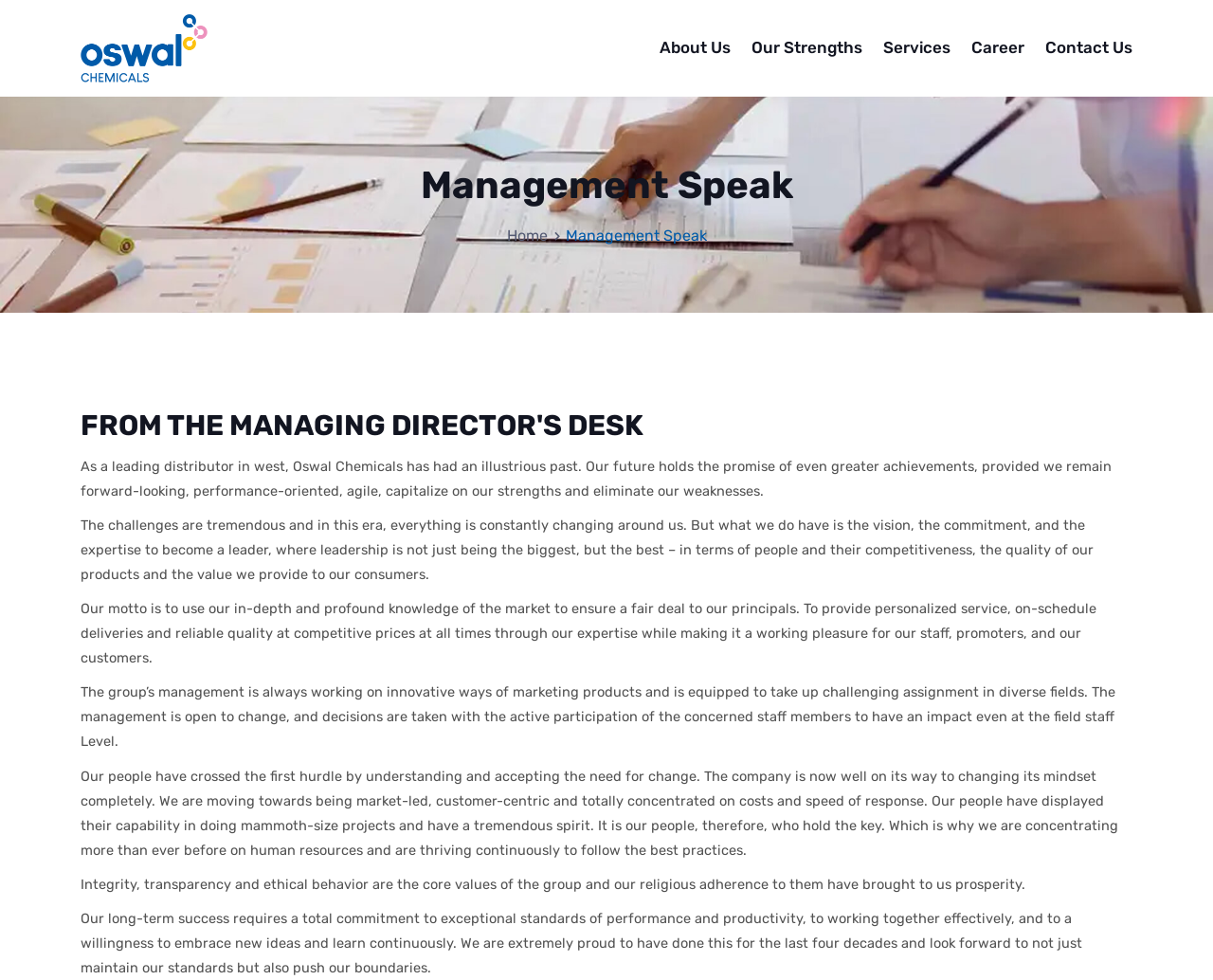Please identify the coordinates of the bounding box for the clickable region that will accomplish this instruction: "View Home".

[0.418, 0.231, 0.451, 0.25]